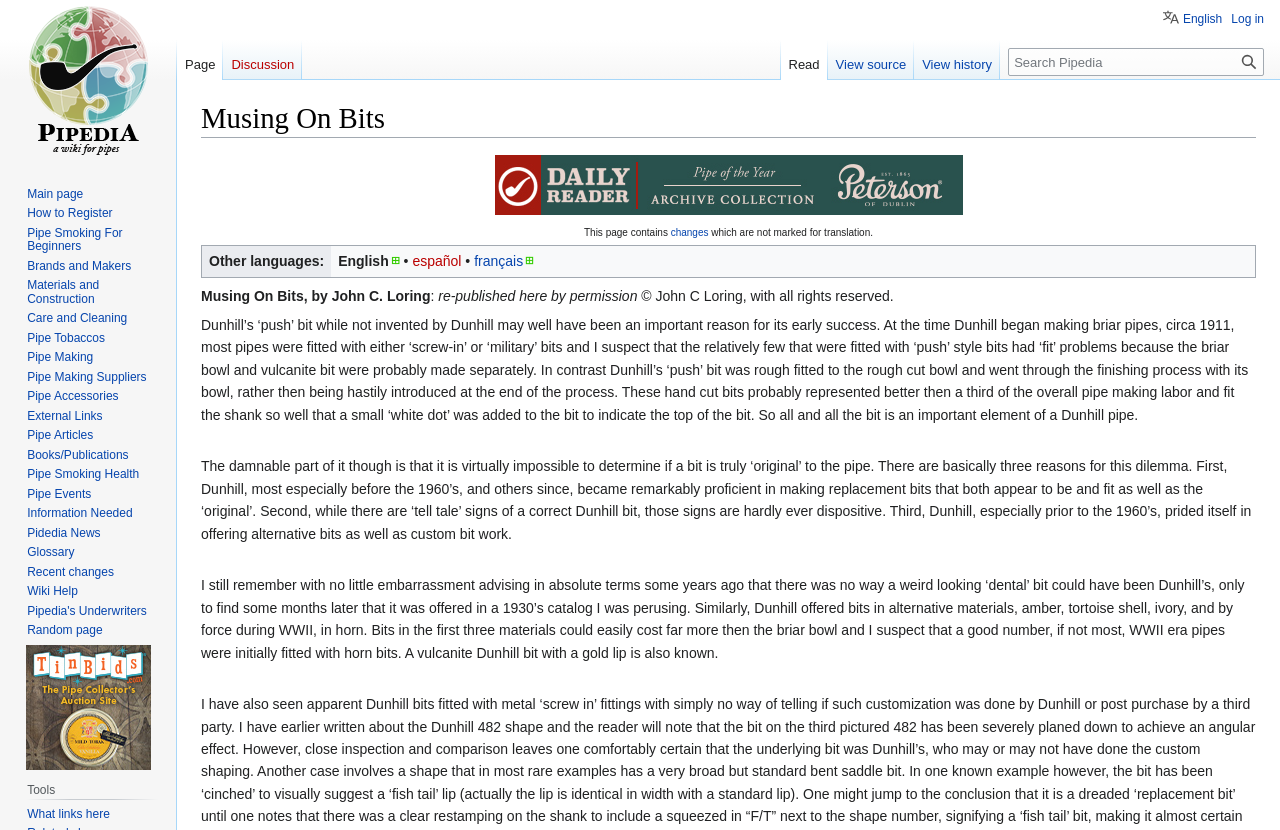Using the description: "français", identify the bounding box of the corresponding UI element in the screenshot.

[0.37, 0.305, 0.417, 0.324]